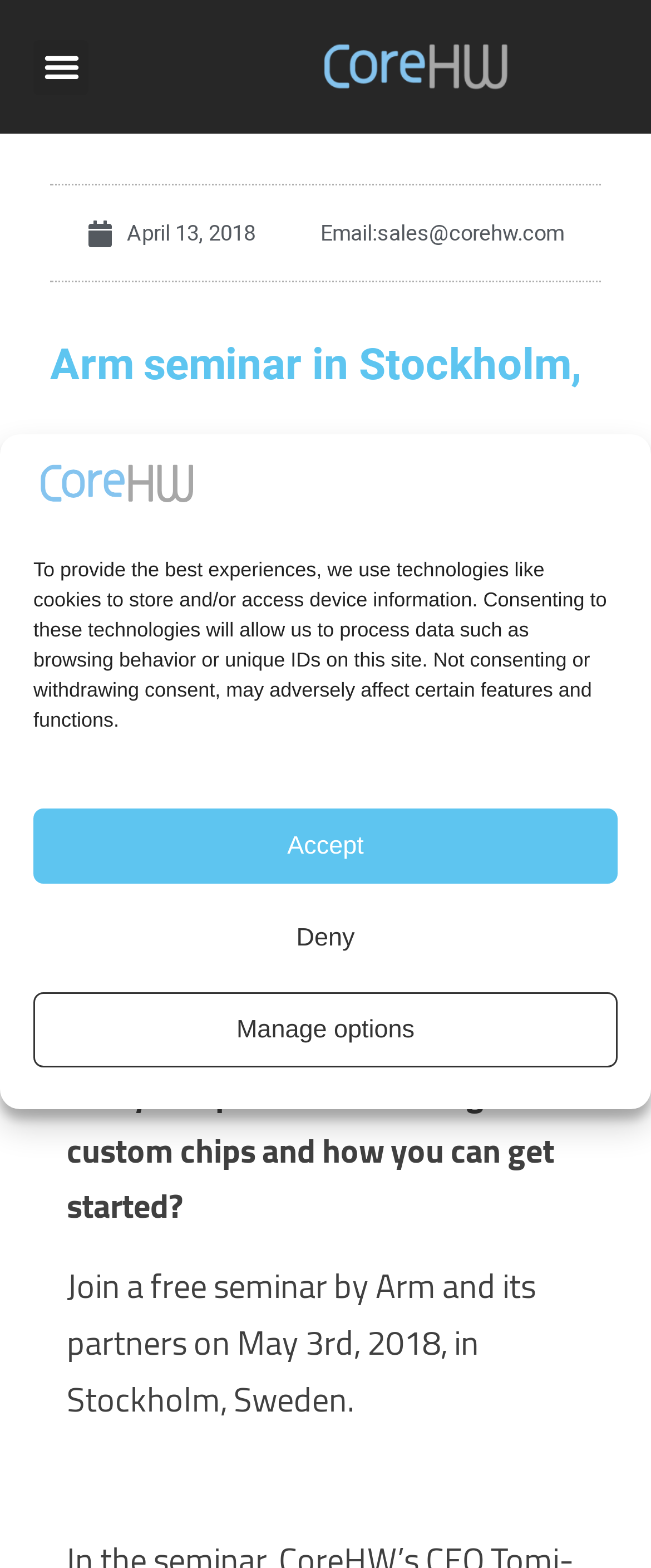Identify and provide the bounding box coordinates of the UI element described: "Accept". The coordinates should be formatted as [left, top, right, bottom], with each number being a float between 0 and 1.

[0.051, 0.516, 0.949, 0.564]